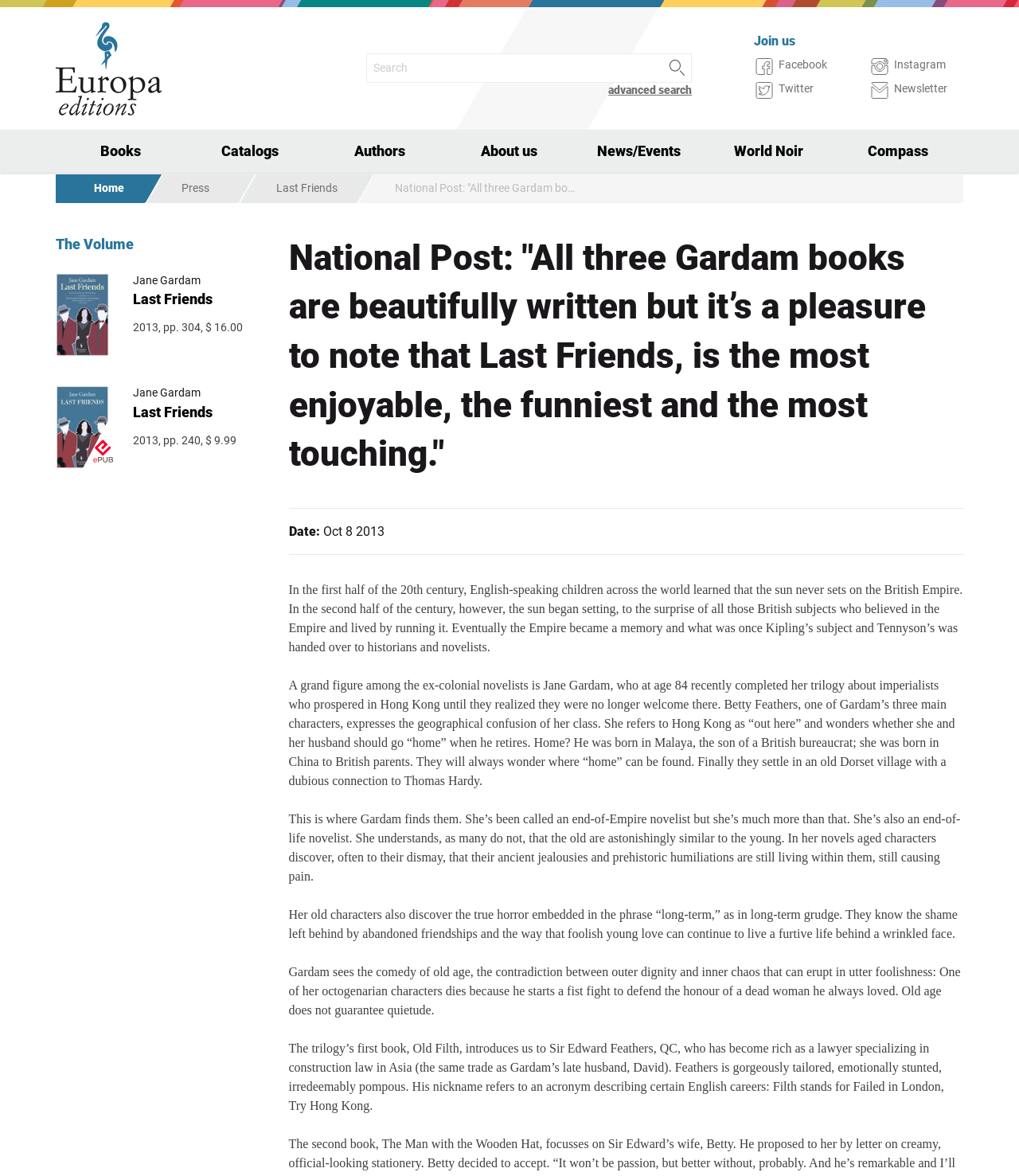What is the author of the book 'Last Friends'?
Please utilize the information in the image to give a detailed response to the question.

I found the answer by looking at the heading 'Jane Gardam' which is associated with the link 'Last Friends'.